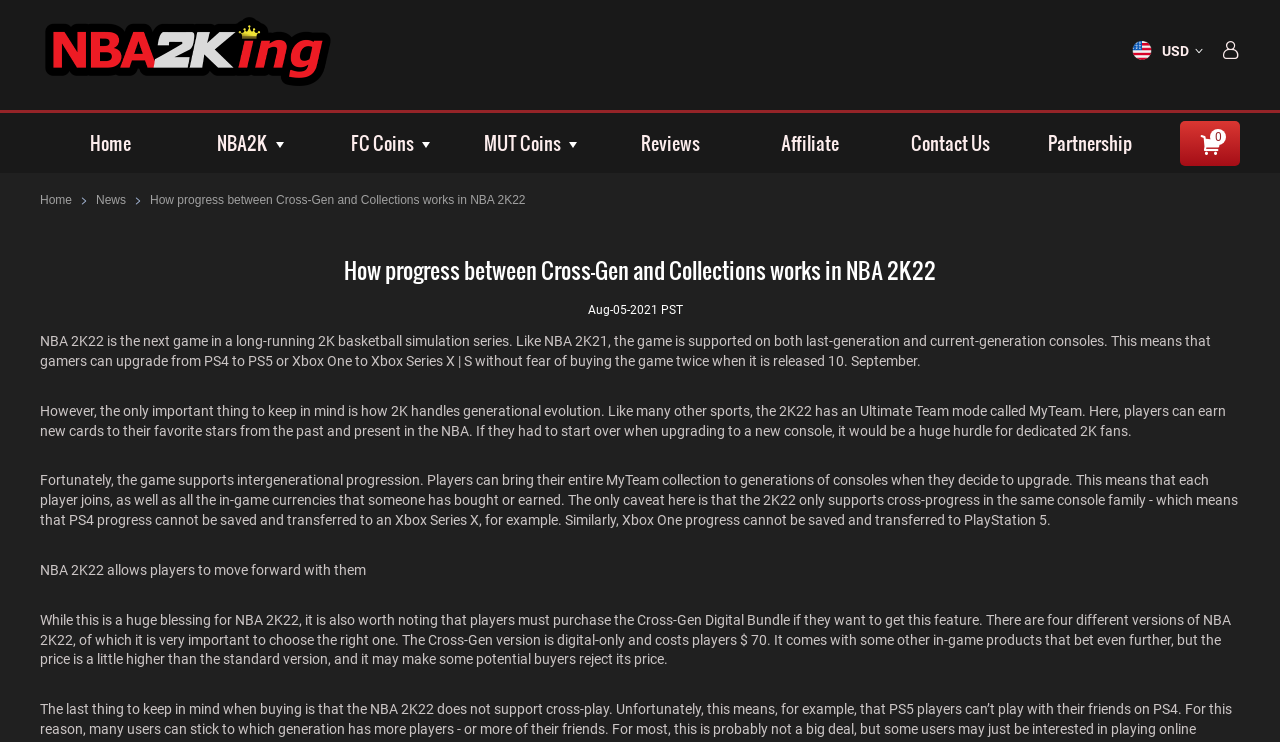From the given element description: "Contact Us", find the bounding box for the UI element. Provide the coordinates as four float numbers between 0 and 1, in the order [left, top, right, bottom].

[0.688, 0.152, 0.797, 0.233]